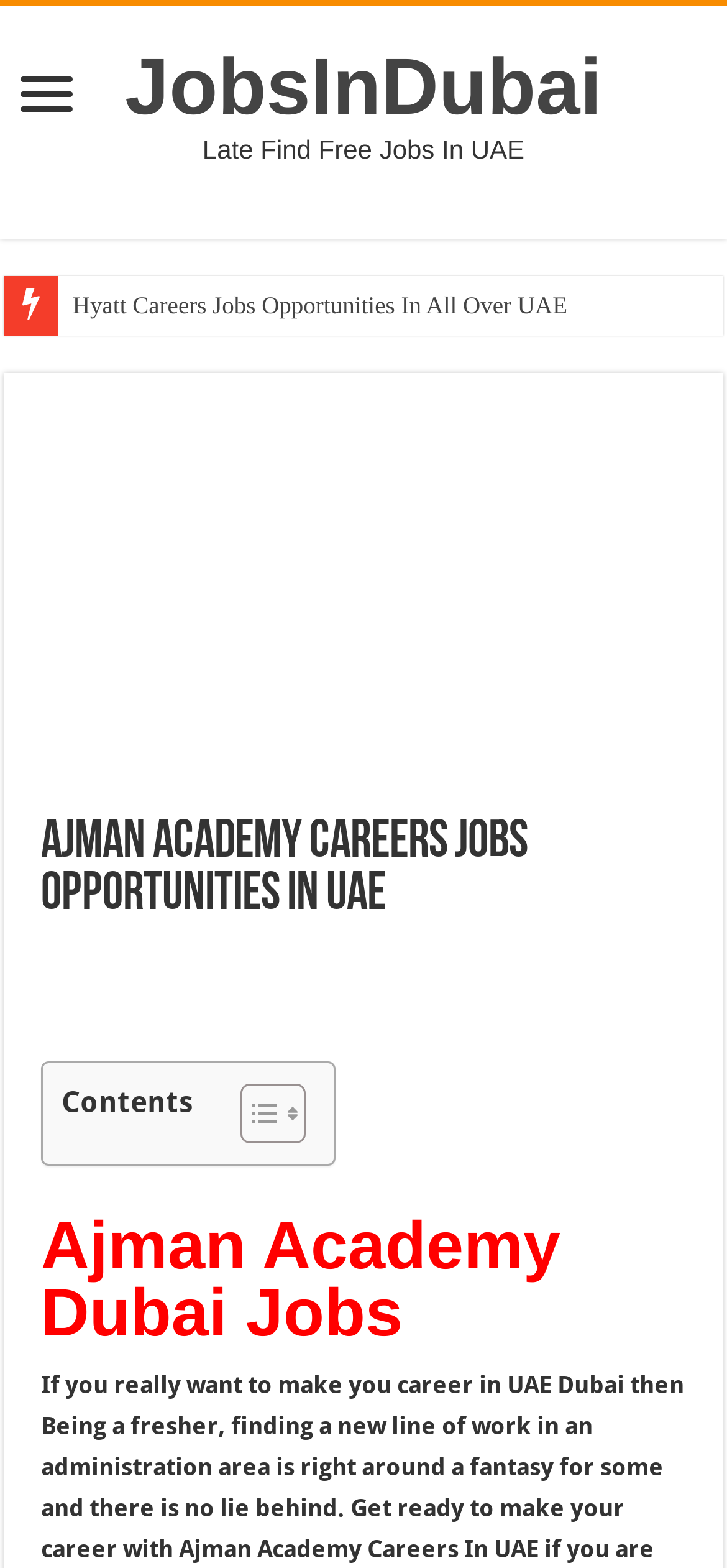What is the name of the academy with job opportunities?
From the image, respond using a single word or phrase.

Ajman Academy